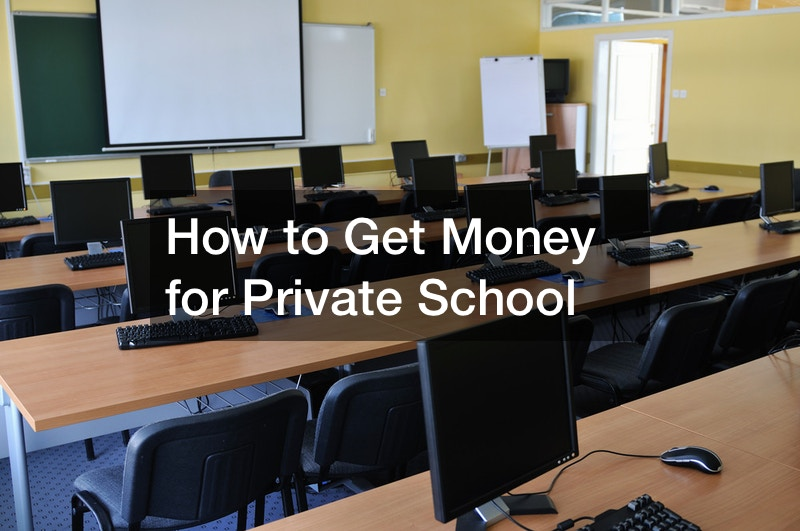What is the topic of discussion in the classroom?
Please respond to the question with as much detail as possible.

The bold text 'How to Get Money for Private School' prominently displayed in the center of the room indicates that the topic of discussion or focus of the classroom is related to private school education and the financial resources available for it.